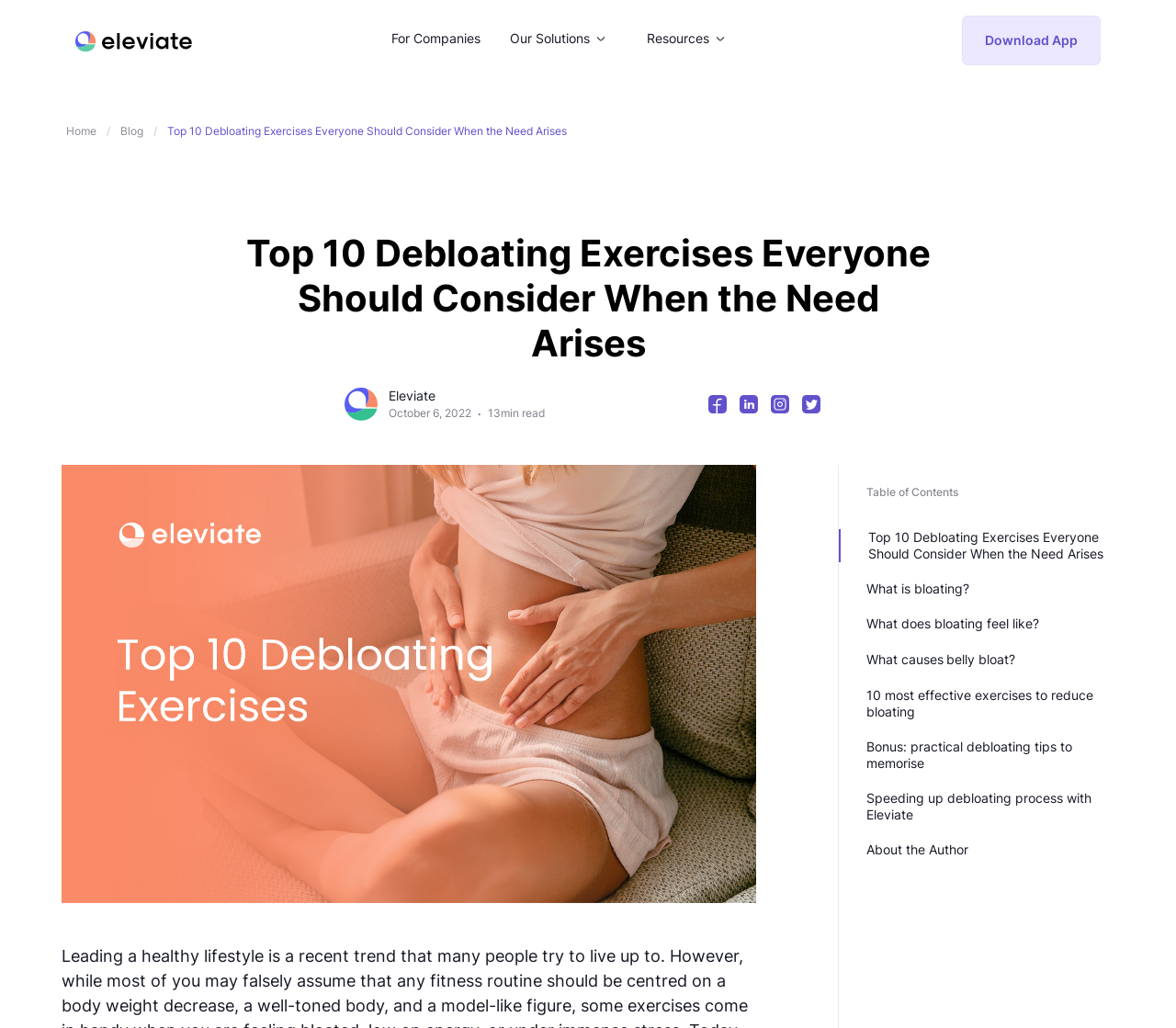Can you specify the bounding box coordinates for the region that should be clicked to fulfill this instruction: "Read the blog".

[0.102, 0.121, 0.122, 0.134]